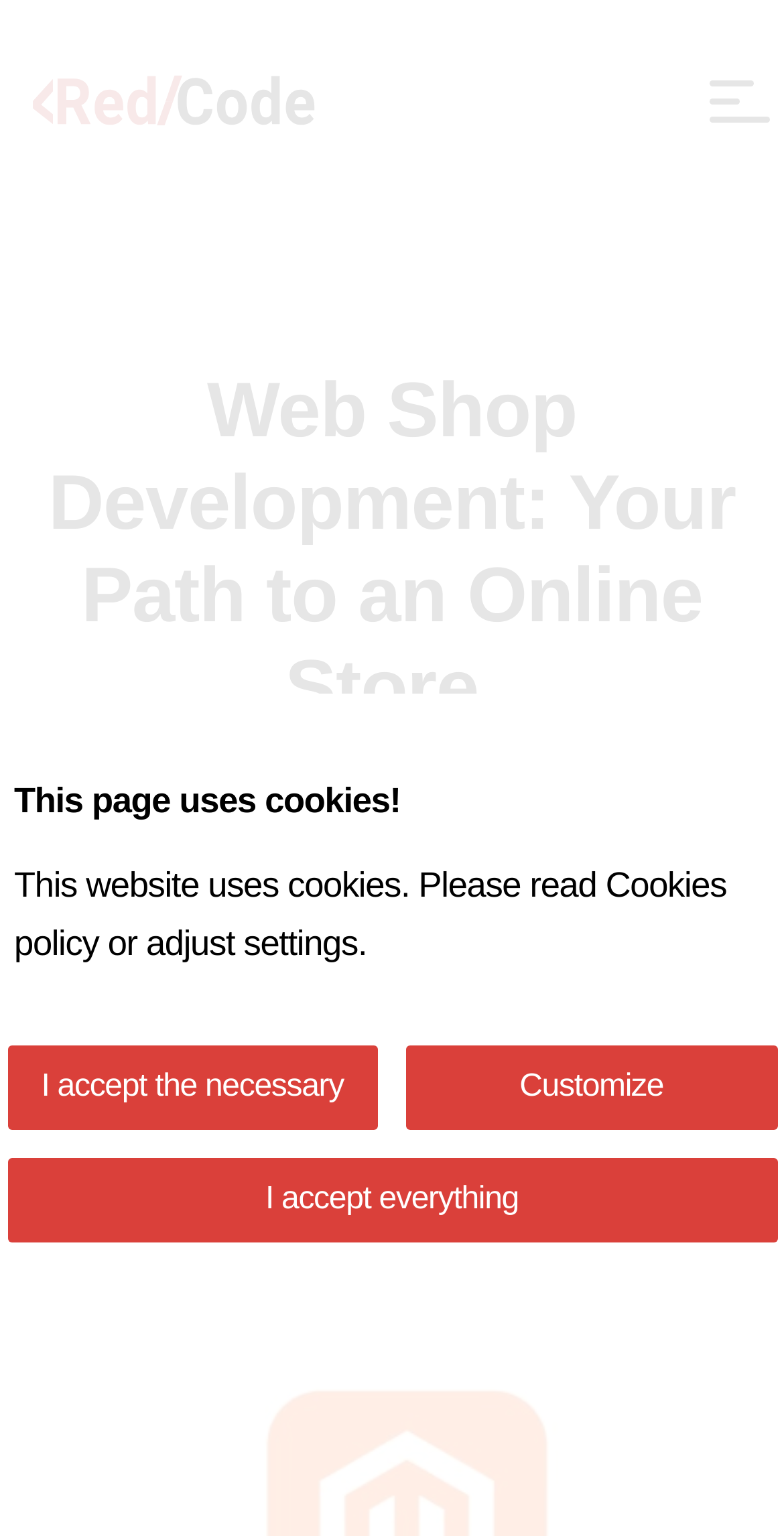Review the image closely and give a comprehensive answer to the question: How many links are there in the menu?

The menu at the top right corner of the webpage has three links: 'REDCODE', 'BLOG', and 'WEB SHOP DEVELOPMENT: YOUR PATH TO AN ONLINE STORE.'.